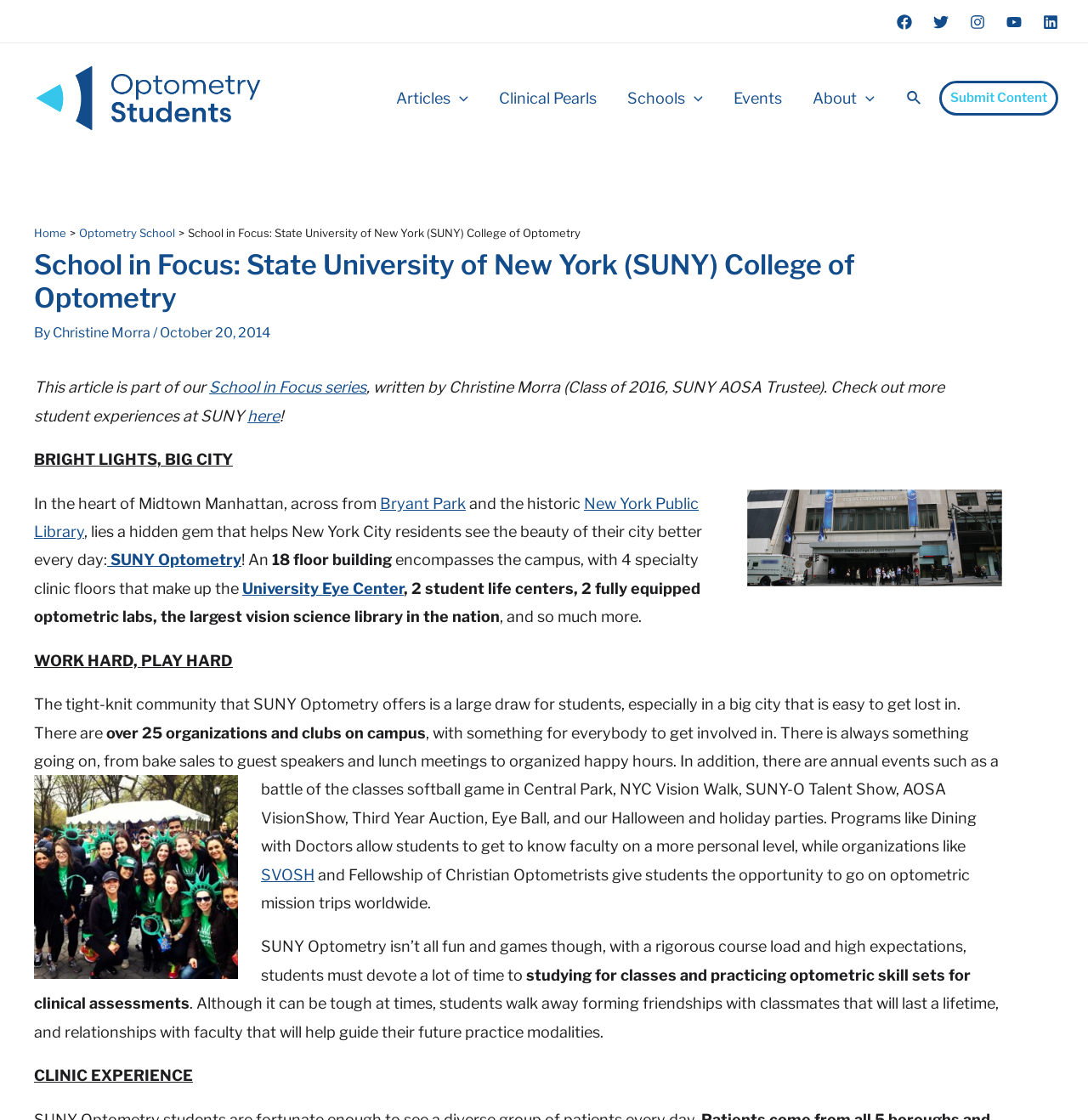Please provide a brief answer to the question using only one word or phrase: 
What is the name of the library mentioned in the article?

New York Public SUNYPIC1 Library